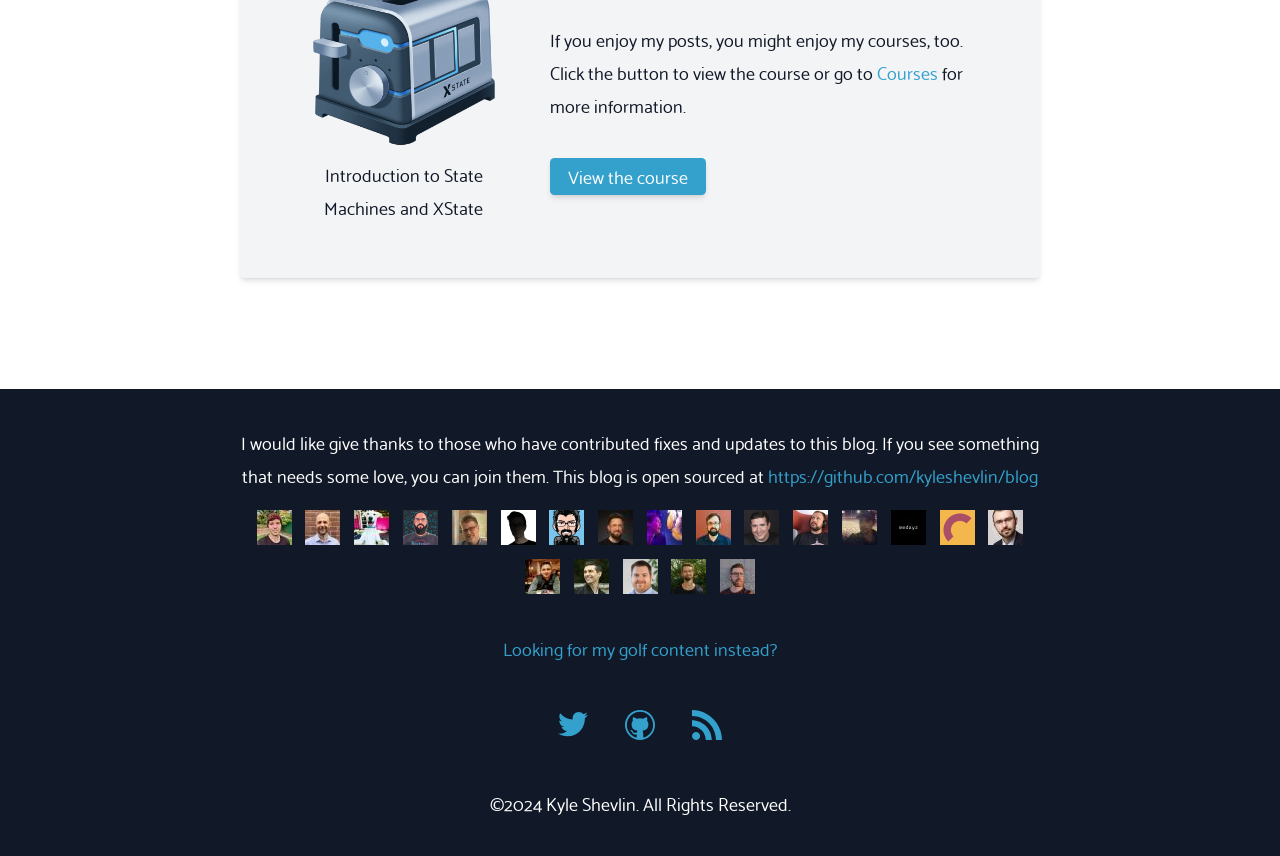How many contributors are listed on the webpage?
Please provide a comprehensive answer based on the information in the image.

The webpage lists 19 contributors, each with their Github avatar and link to their Github profile, in the section 'I would like give thanks to those who have contributed fixes and updates to this blog.'